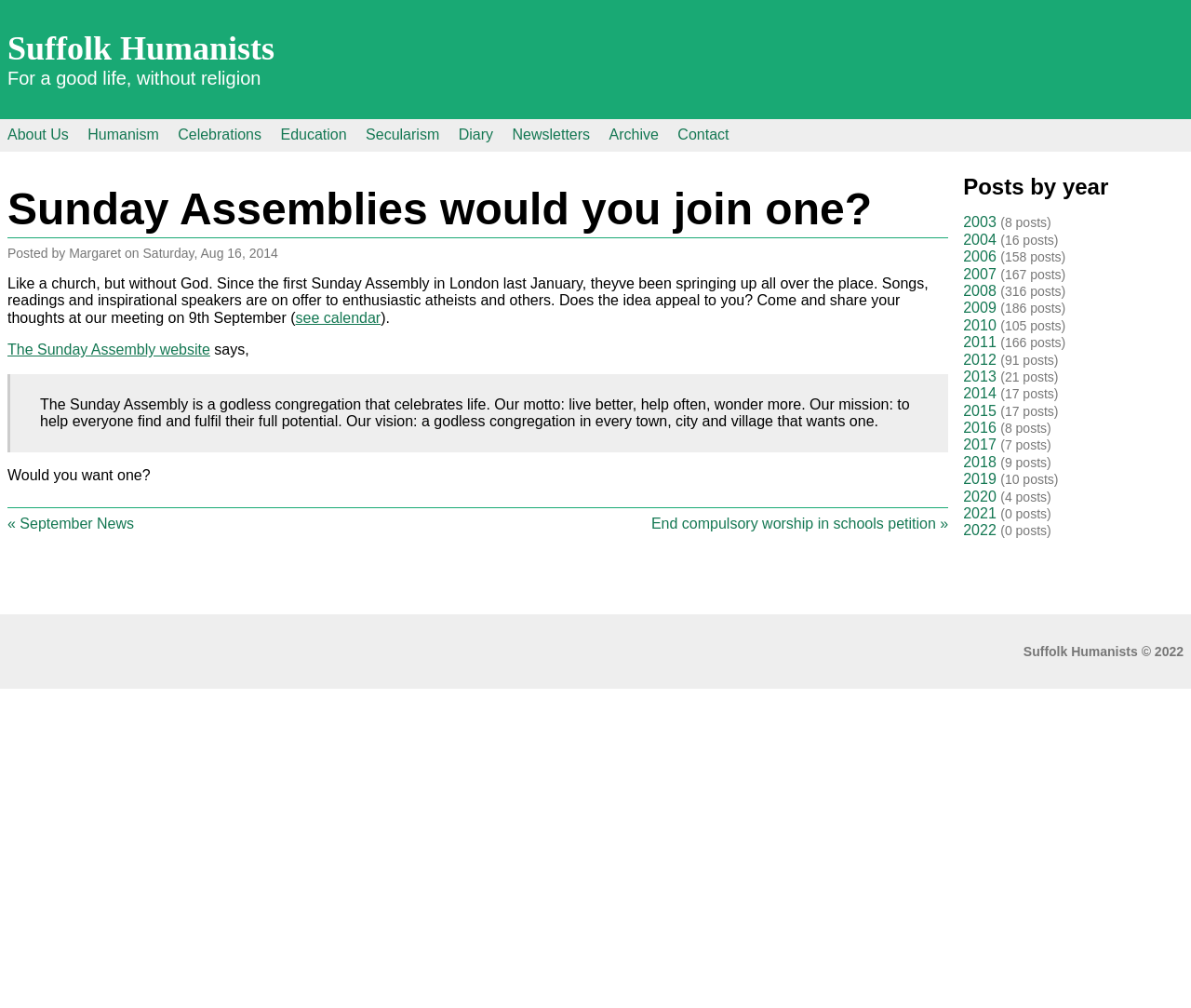What is the date of the meeting mentioned in the article?
Look at the image and provide a detailed response to the question.

The date of the meeting mentioned in the article can be found in the paragraph that starts with 'Like a church, but without God.' The sentence mentions 'Come and share your thoughts at our meeting on 9th September'.